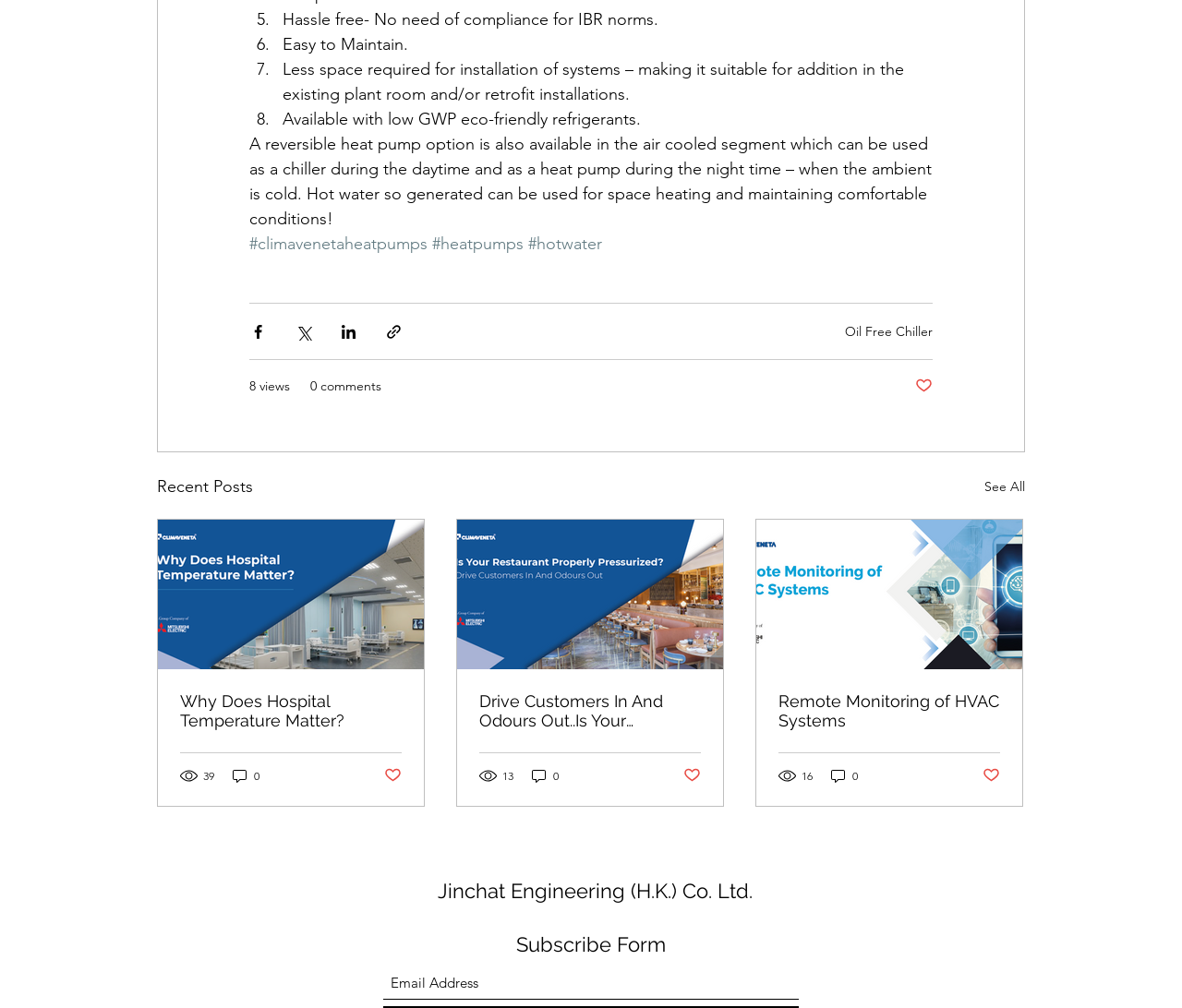What is the purpose of the textbox labeled 'Email Address'?
Please provide a single word or phrase in response based on the screenshot.

Subscribe